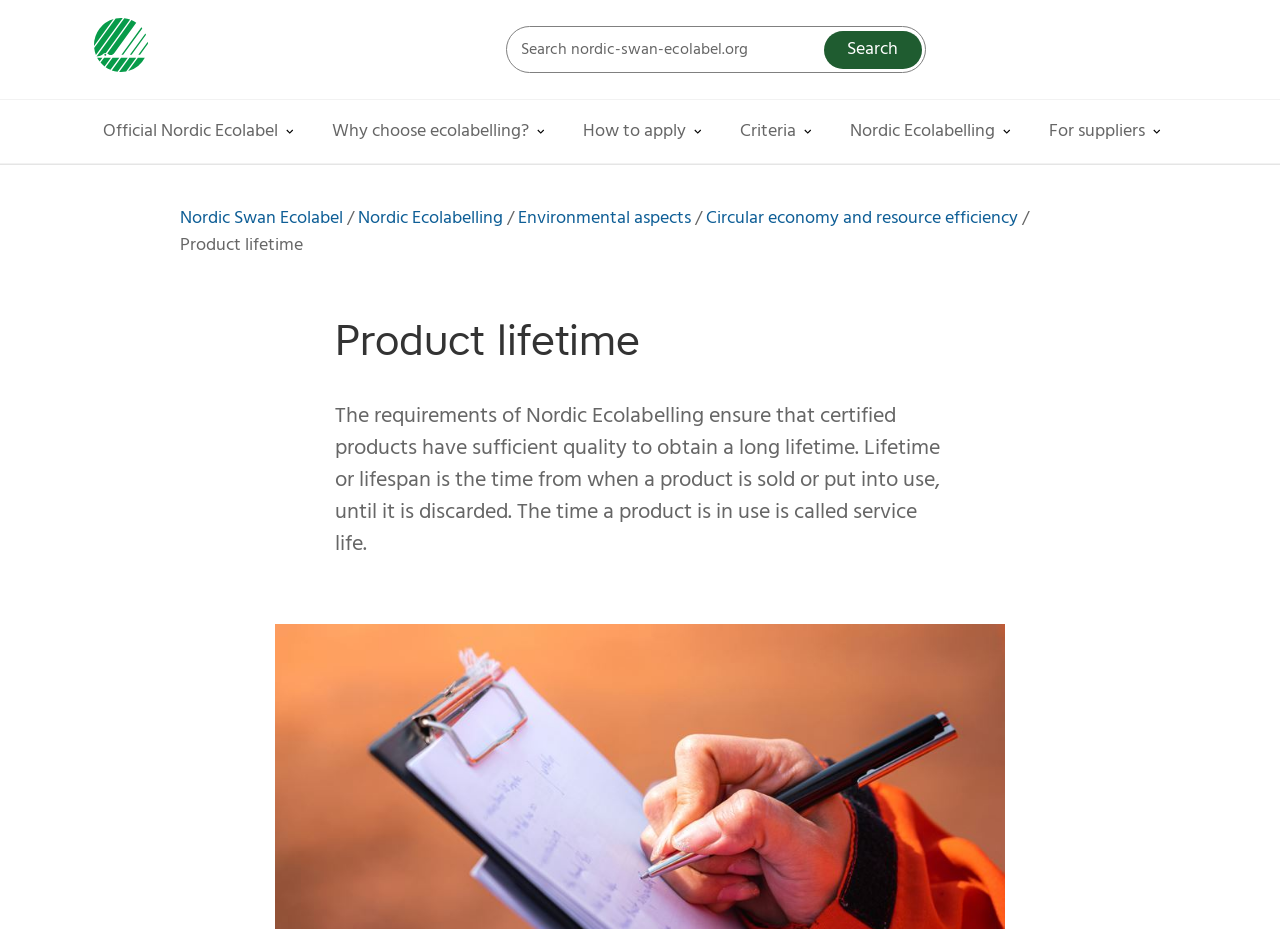Reply to the question with a single word or phrase:
What is the relationship between product lifetime and Nordic Ecolabelling?

Certified products have long lifetime